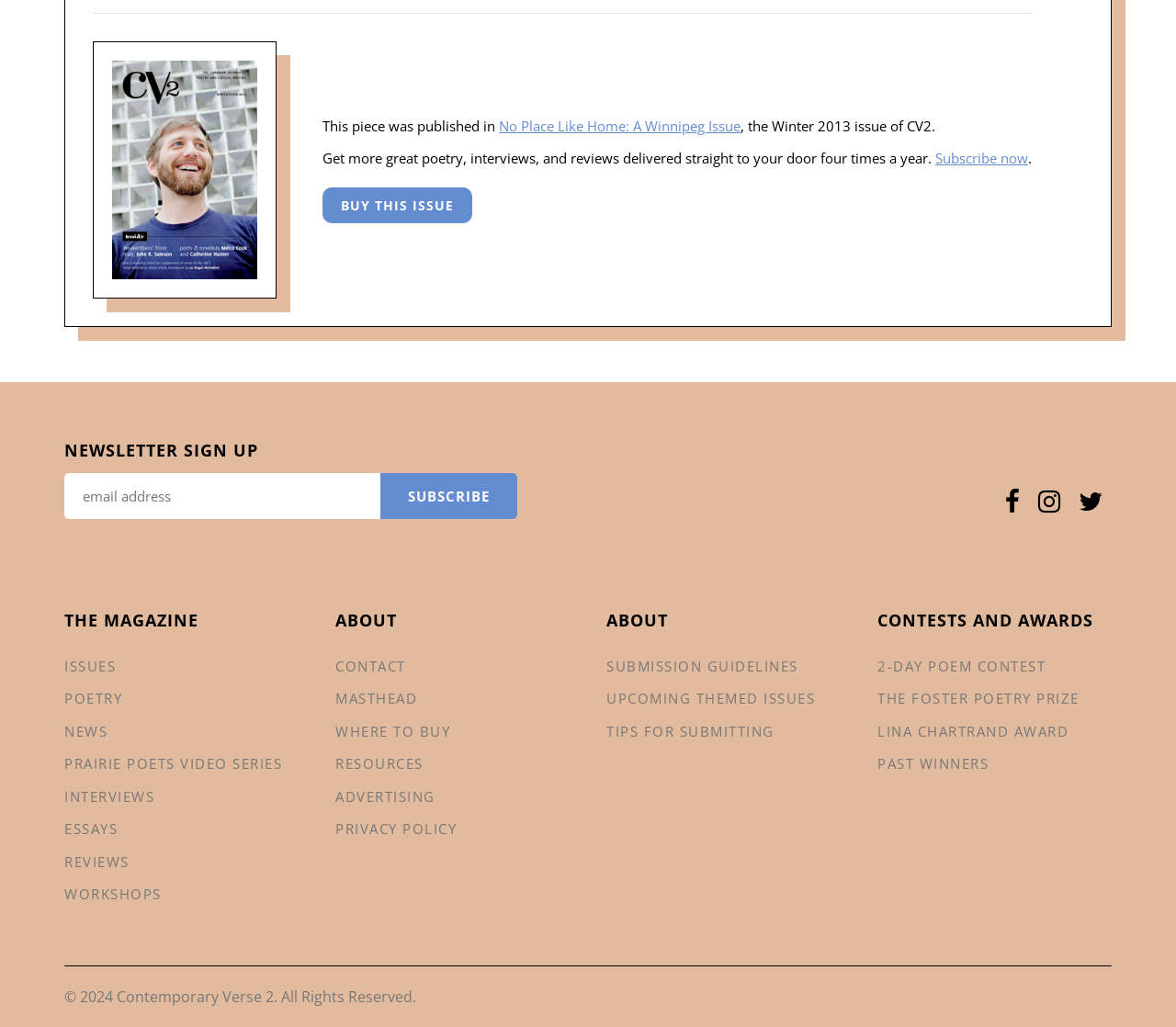Find the bounding box coordinates for the UI element that matches this description: "Workshops".

[0.055, 0.86, 0.137, 0.882]